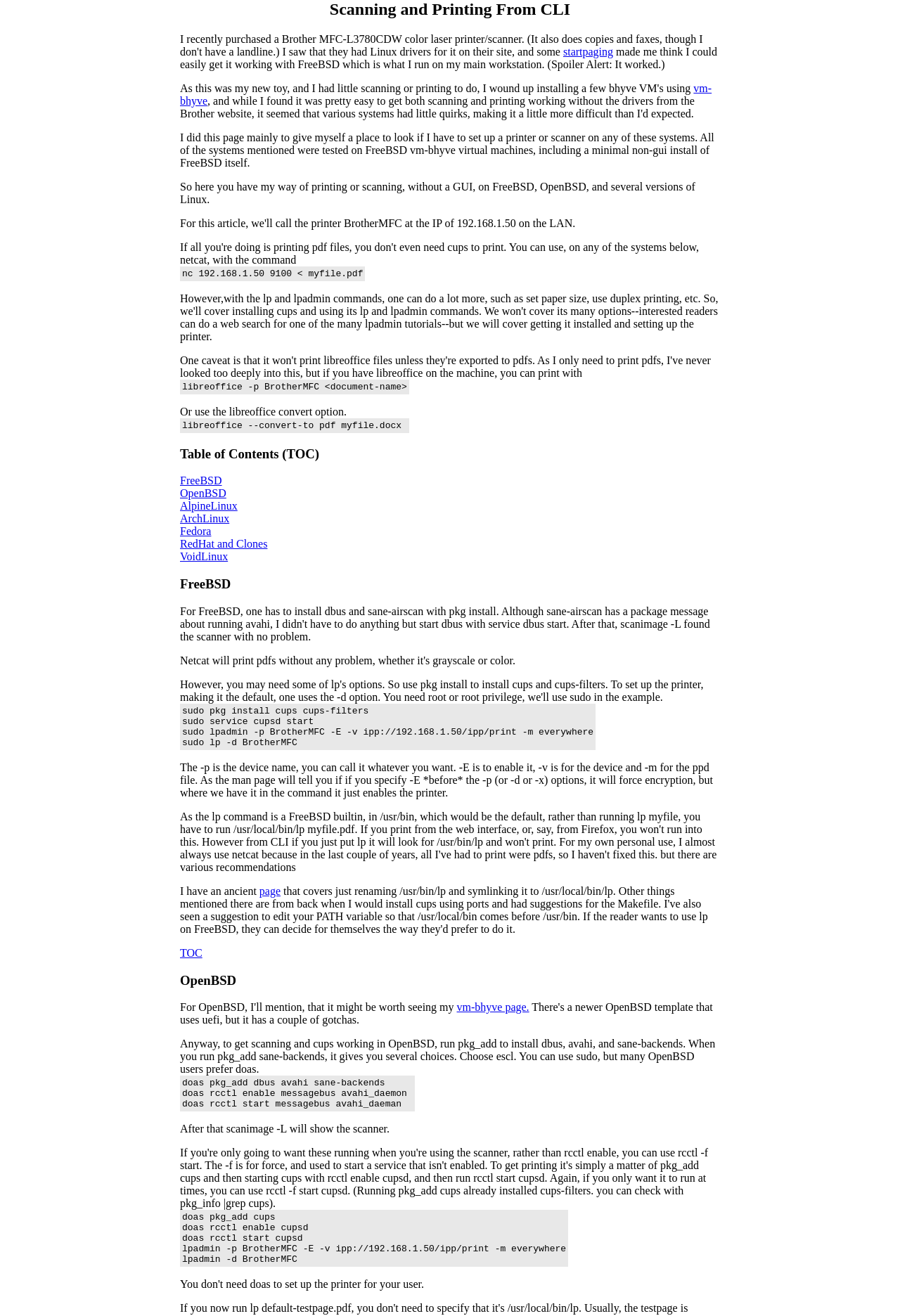Identify the bounding box coordinates of the specific part of the webpage to click to complete this instruction: "click the 'startpaging' link".

[0.626, 0.035, 0.681, 0.044]